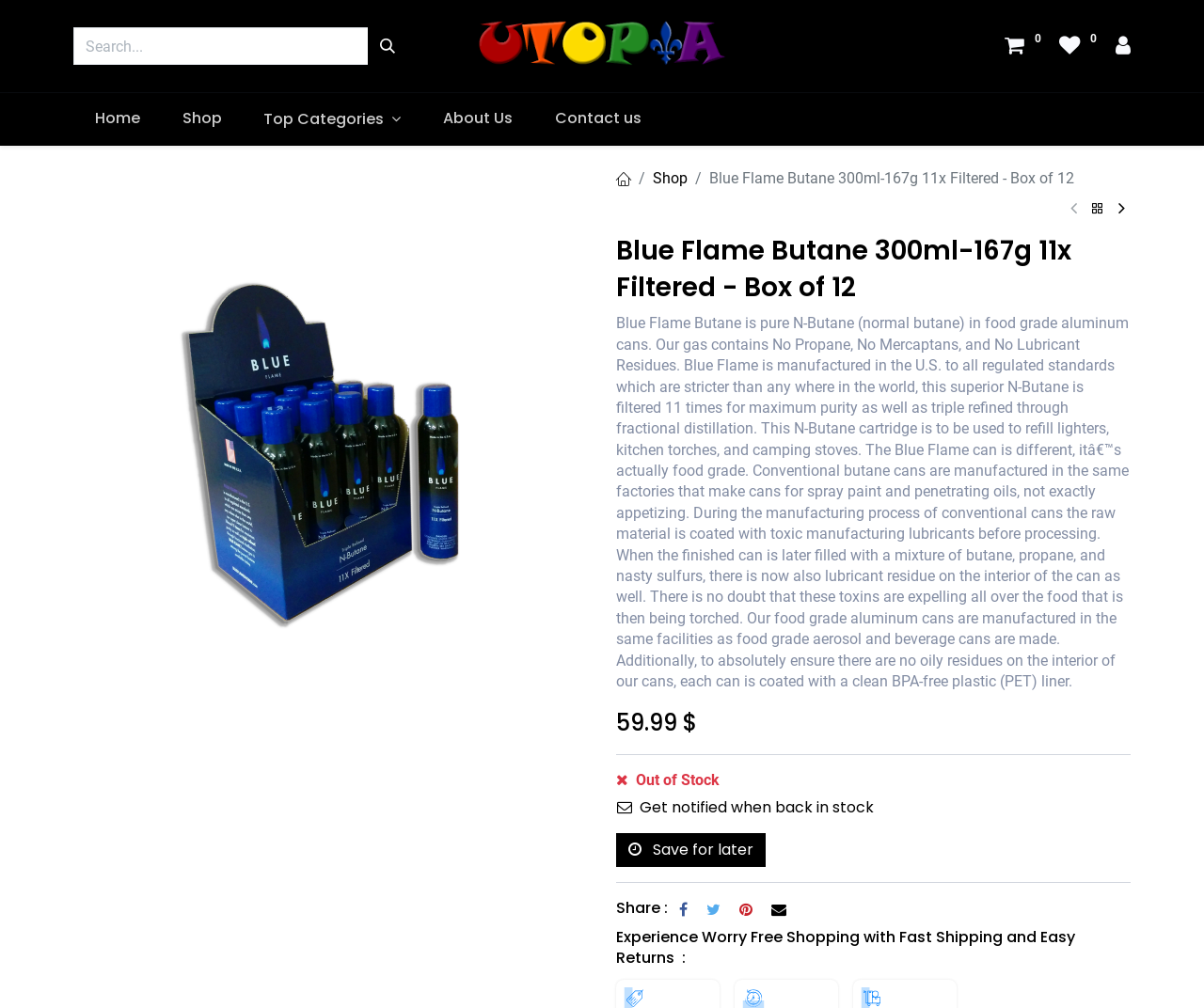Indicate the bounding box coordinates of the clickable region to achieve the following instruction: "Save for later."

[0.512, 0.826, 0.636, 0.86]